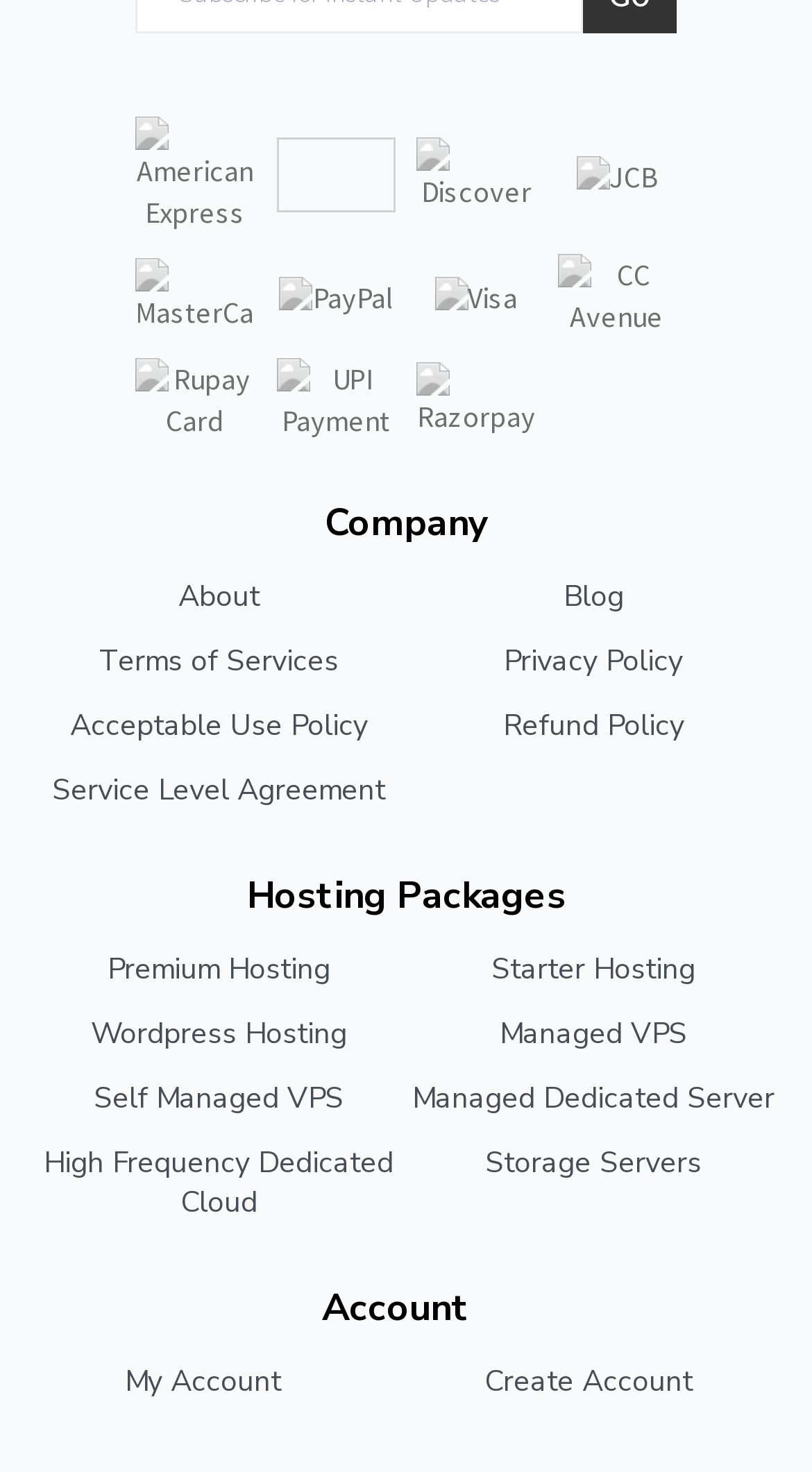Please determine the bounding box coordinates for the UI element described here. Use the format (top-left x, top-left y, bottom-right x, bottom-right y) with values bounded between 0 and 1: Menu

None